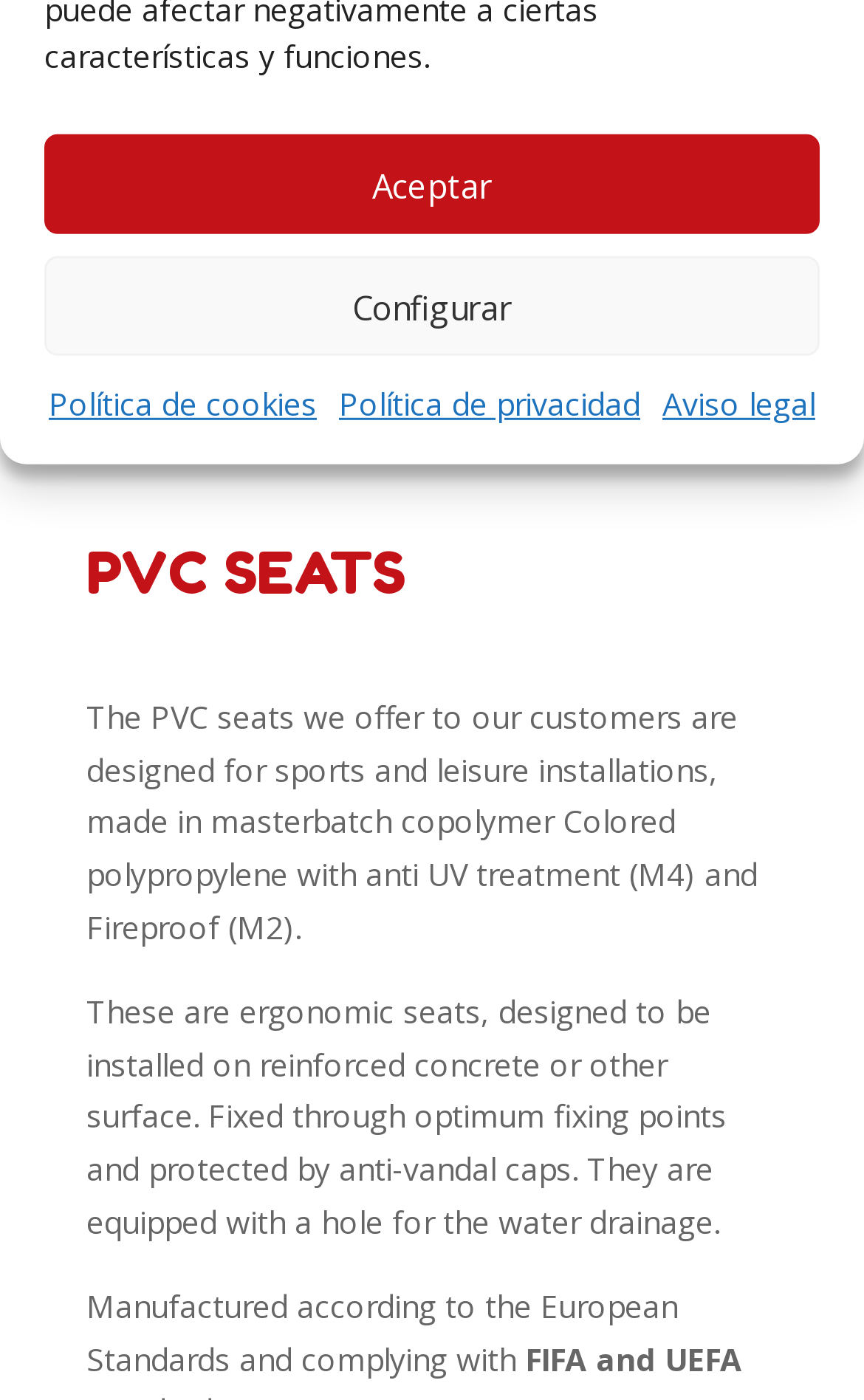Bounding box coordinates are specified in the format (top-left x, top-left y, bottom-right x, bottom-right y). All values are floating point numbers bounded between 0 and 1. Please provide the bounding box coordinate of the region this sentence describes: Reddit: PINE64

None